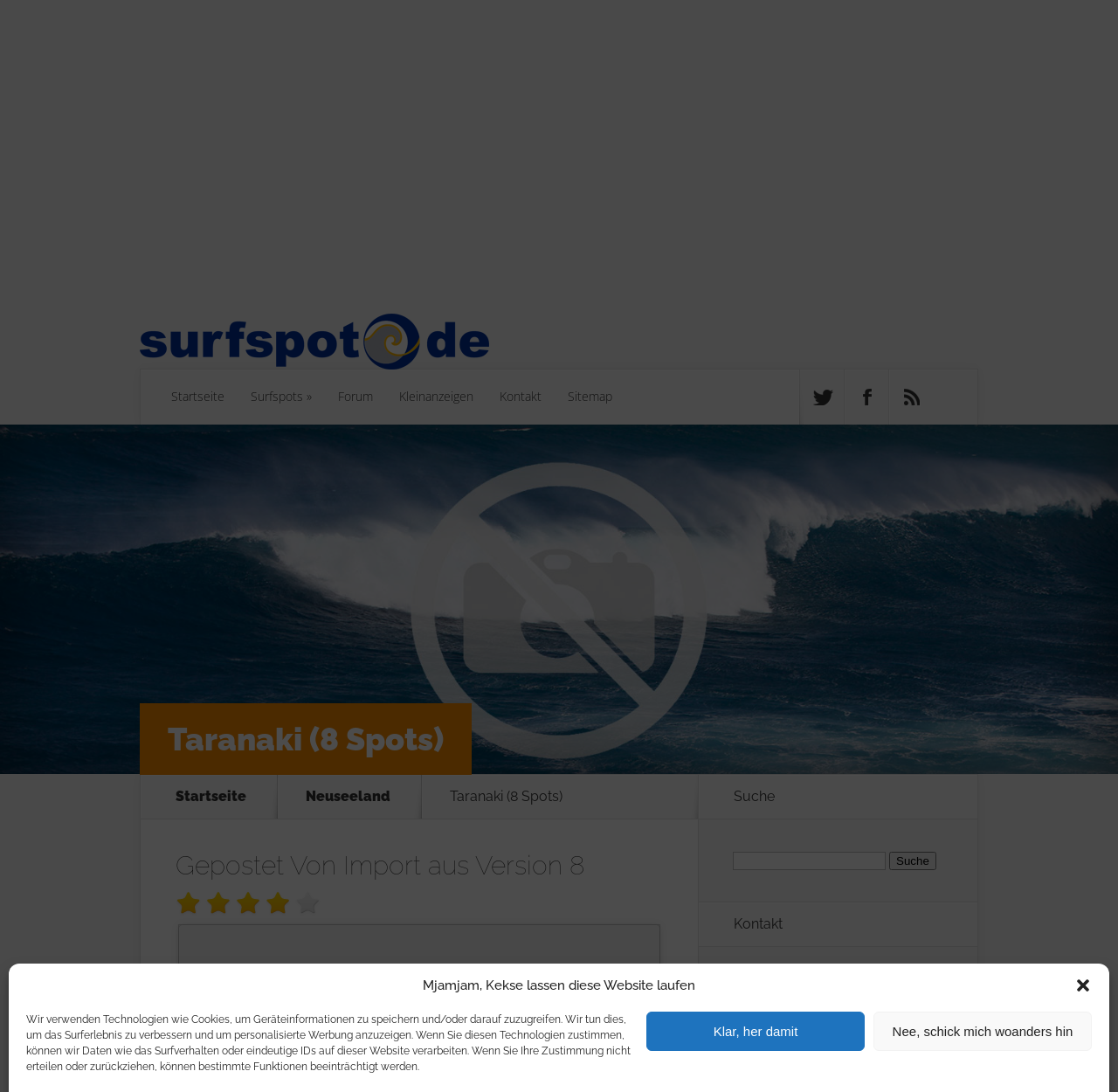Locate the bounding box coordinates of the element I should click to achieve the following instruction: "Search for a spot".

[0.655, 0.78, 0.792, 0.797]